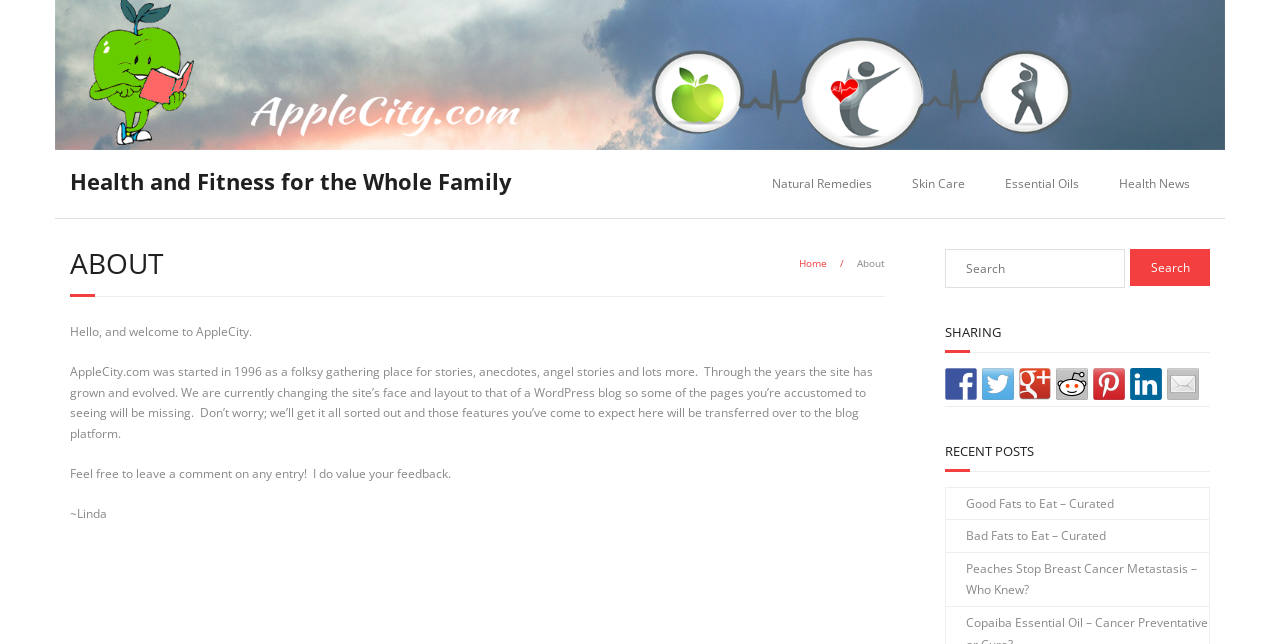Determine the bounding box for the UI element described here: "name="submit" value="Search"".

[0.883, 0.387, 0.945, 0.444]